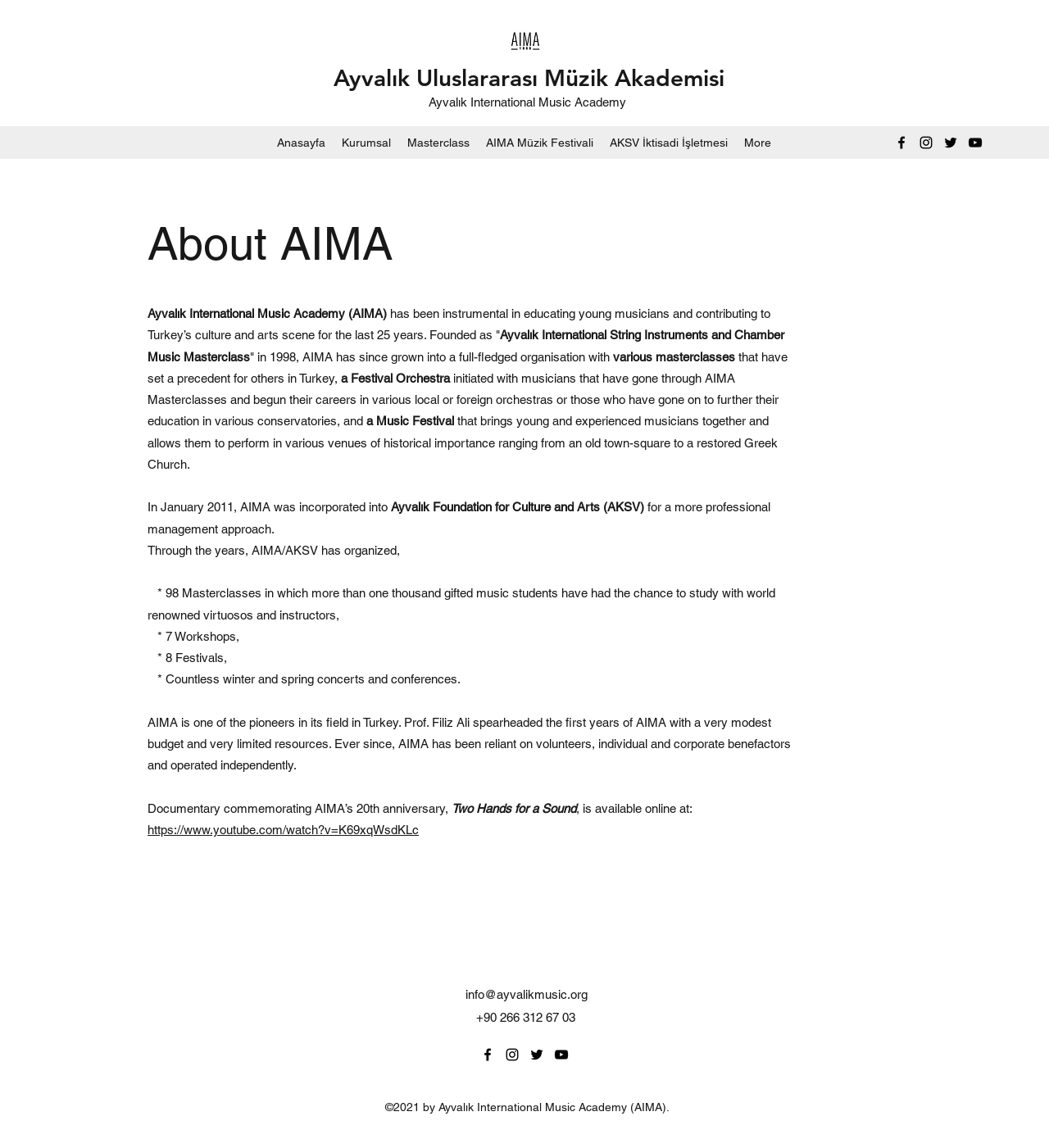Please find the bounding box coordinates of the section that needs to be clicked to achieve this instruction: "Watch the documentary on YouTube".

[0.141, 0.717, 0.399, 0.729]